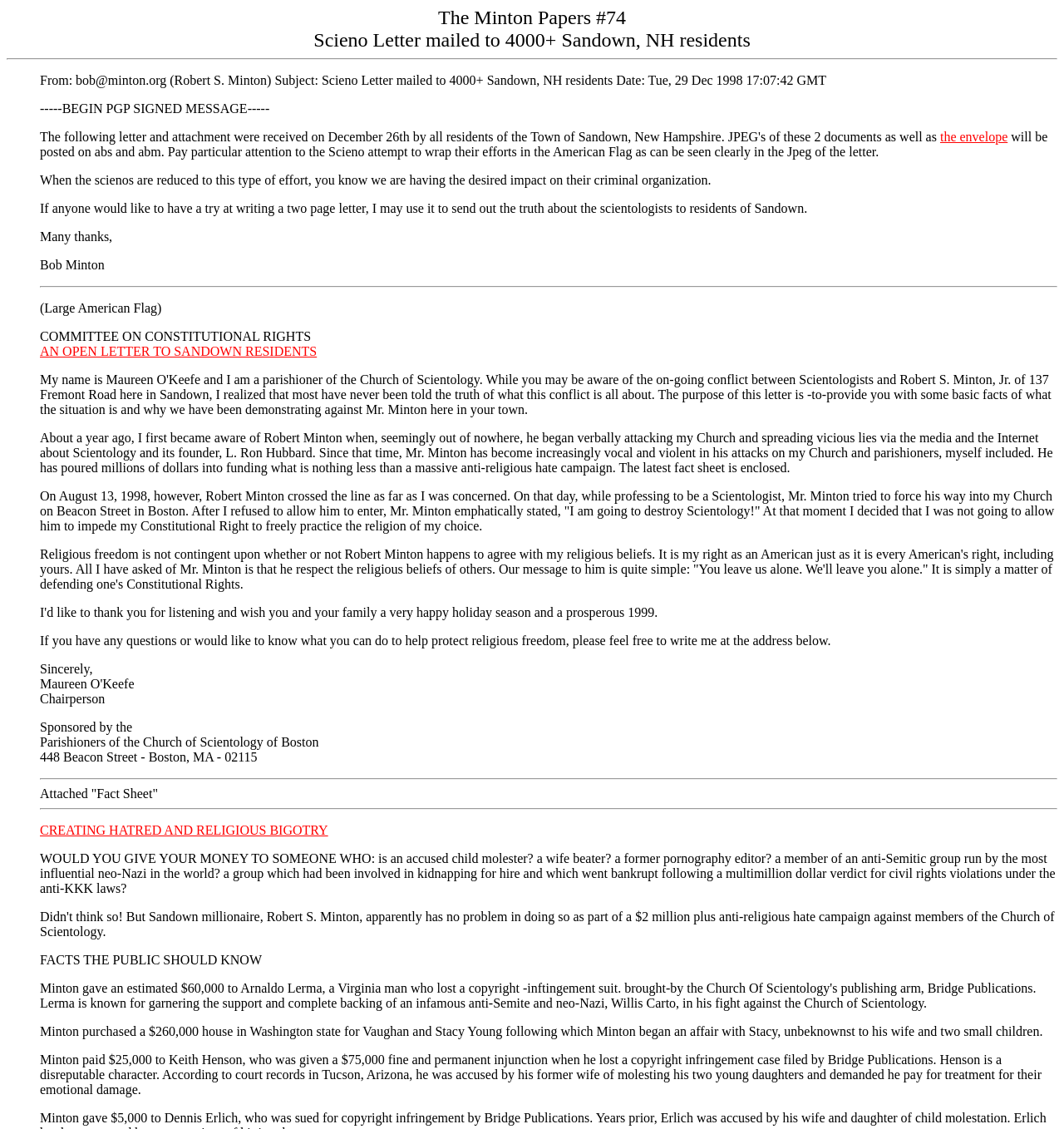What is the accusation against Keith Henson?
Kindly answer the question with as much detail as you can.

According to the text, Keith Henson was accused of copyright infringement, as stated in the text 'Henson is a disreputable character. According to court records in Tucson, Arizona, he was accused by his former wife of molesting his two young daughters and demanded he pay for treatment for their emotional damage, and he lost a copyright infringement case filed by Bridge Publications.'